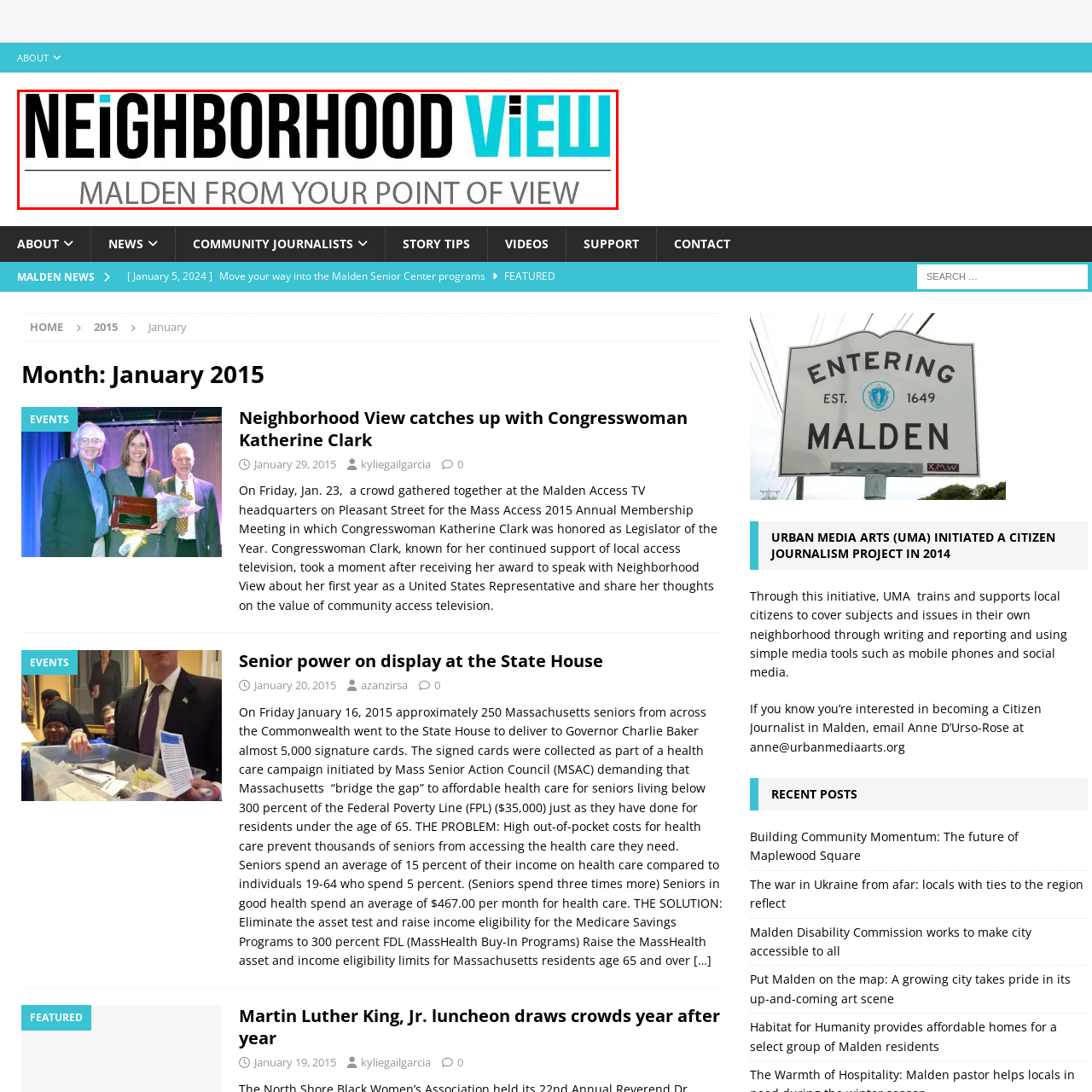Observe the image within the red boundary, What is the main focus of the publication's content? Respond with a one-word or short phrase answer.

local stories, events, and issues